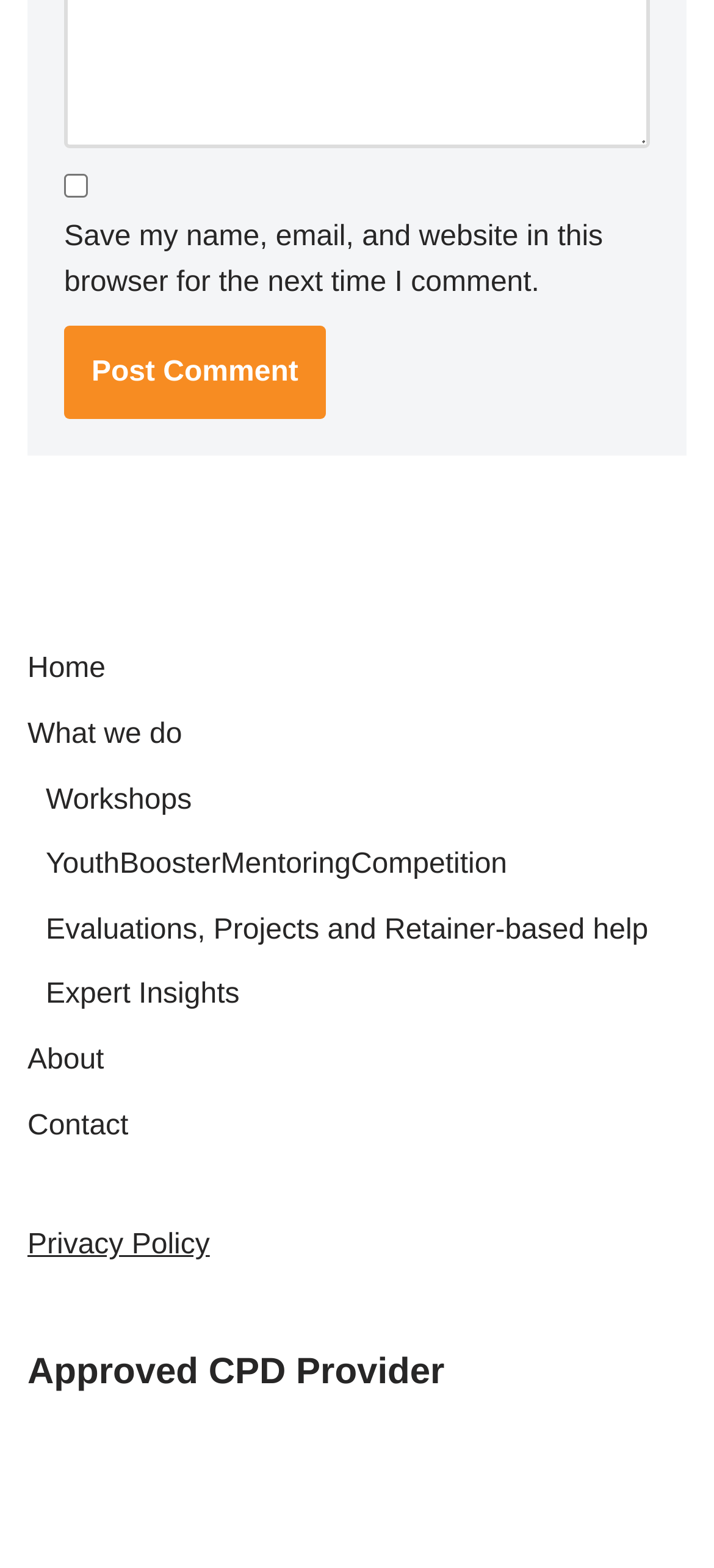Identify the bounding box coordinates of the region that should be clicked to execute the following instruction: "Read the Privacy Policy".

[0.038, 0.784, 0.294, 0.804]